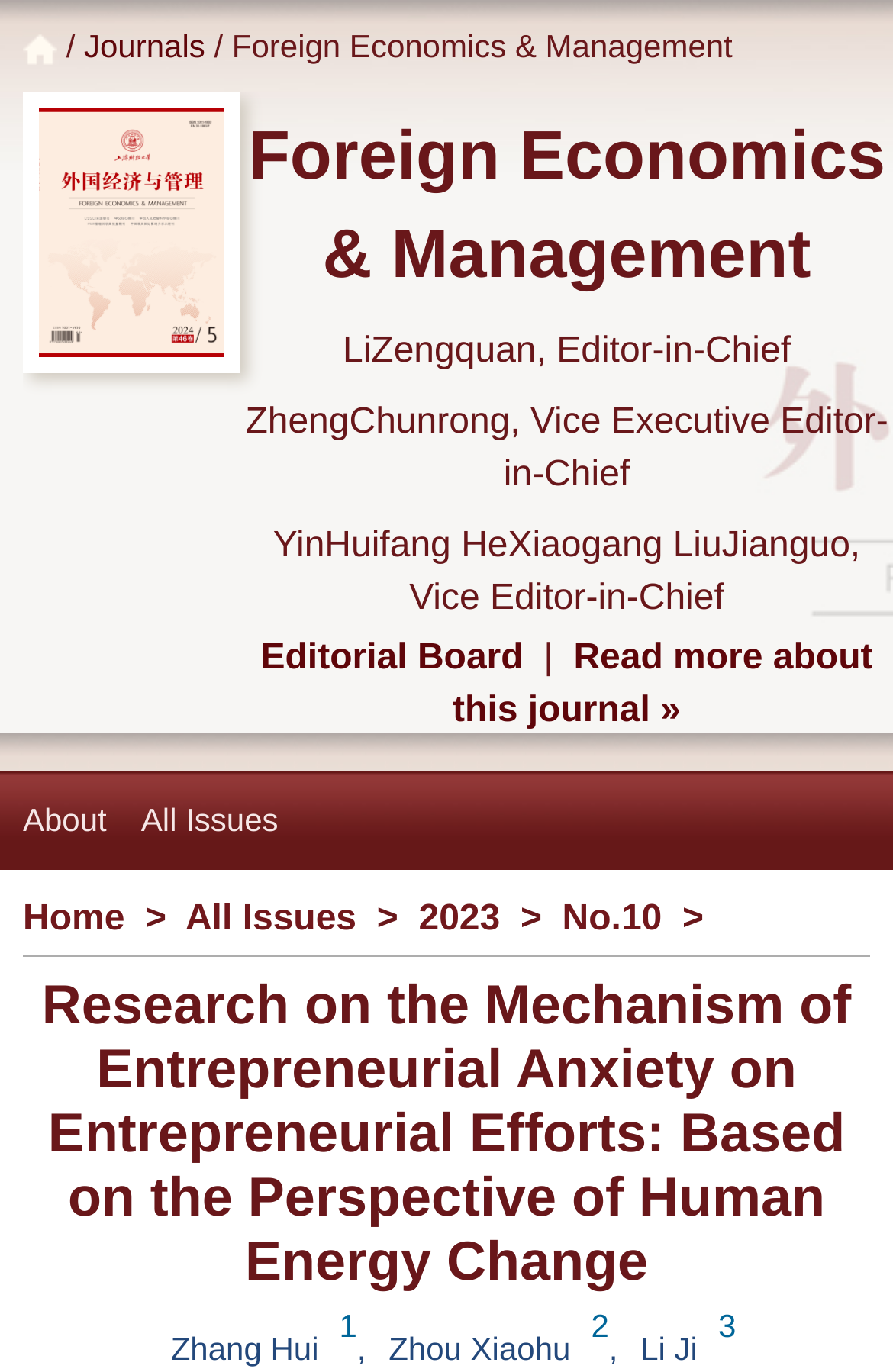Please provide the bounding box coordinate of the region that matches the element description: No.10. Coordinates should be in the format (top-left x, top-left y, bottom-right x, bottom-right y) and all values should be between 0 and 1.

[0.63, 0.655, 0.741, 0.684]